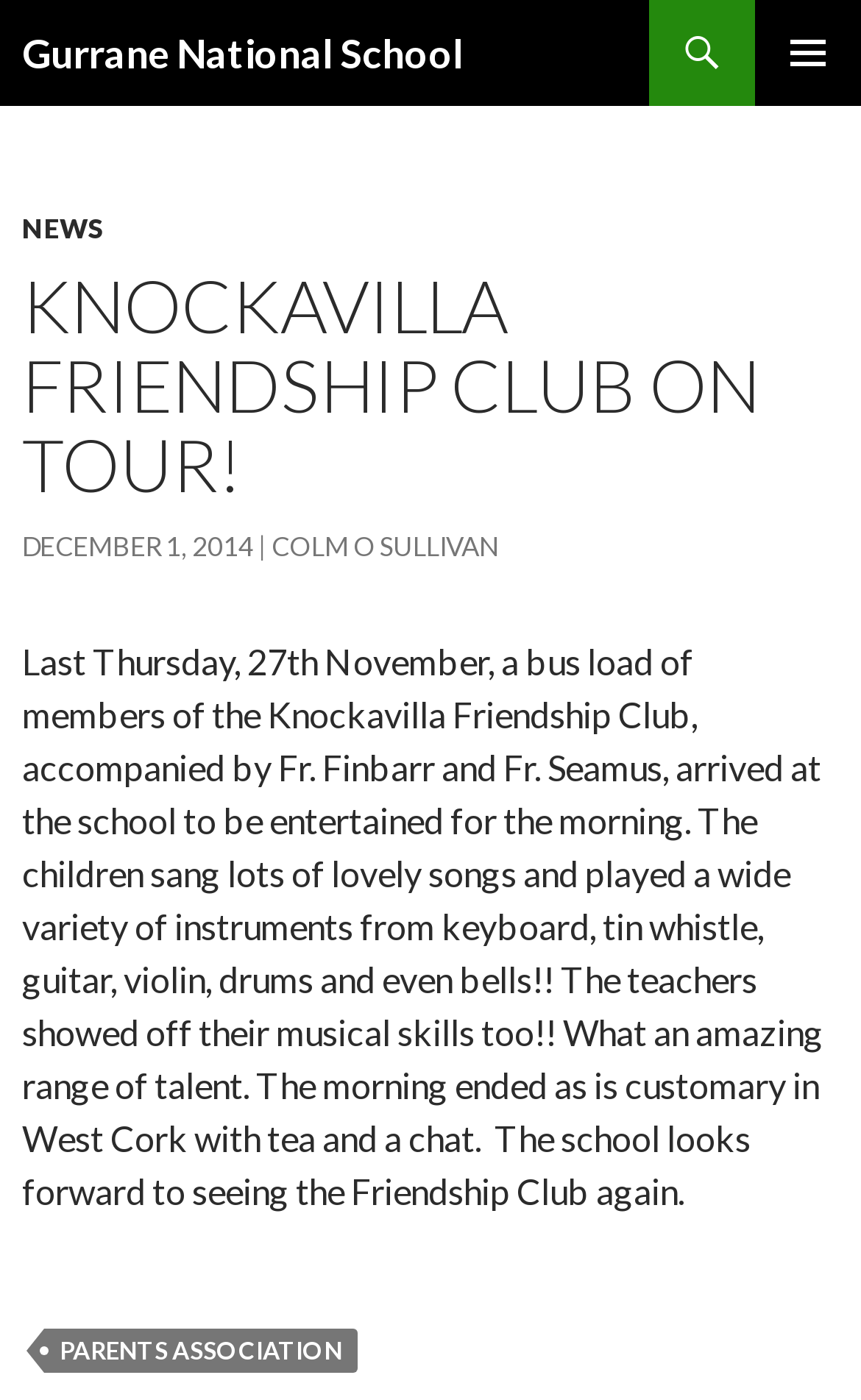What is the name of the school? Observe the screenshot and provide a one-word or short phrase answer.

Gurrane National School